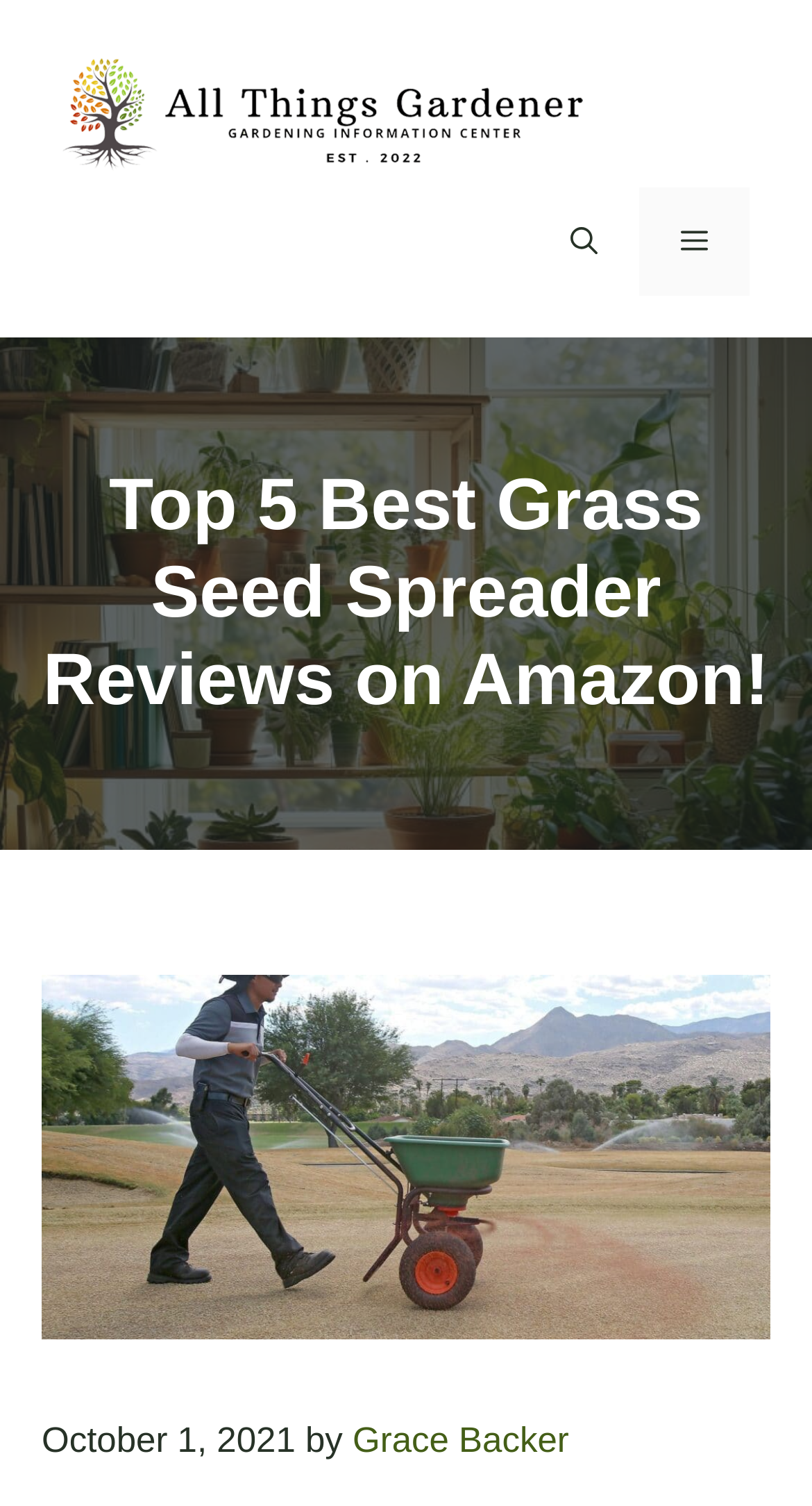Please find and report the primary heading text from the webpage.

Top 5 Best Grass Seed Spreader Reviews on Amazon!